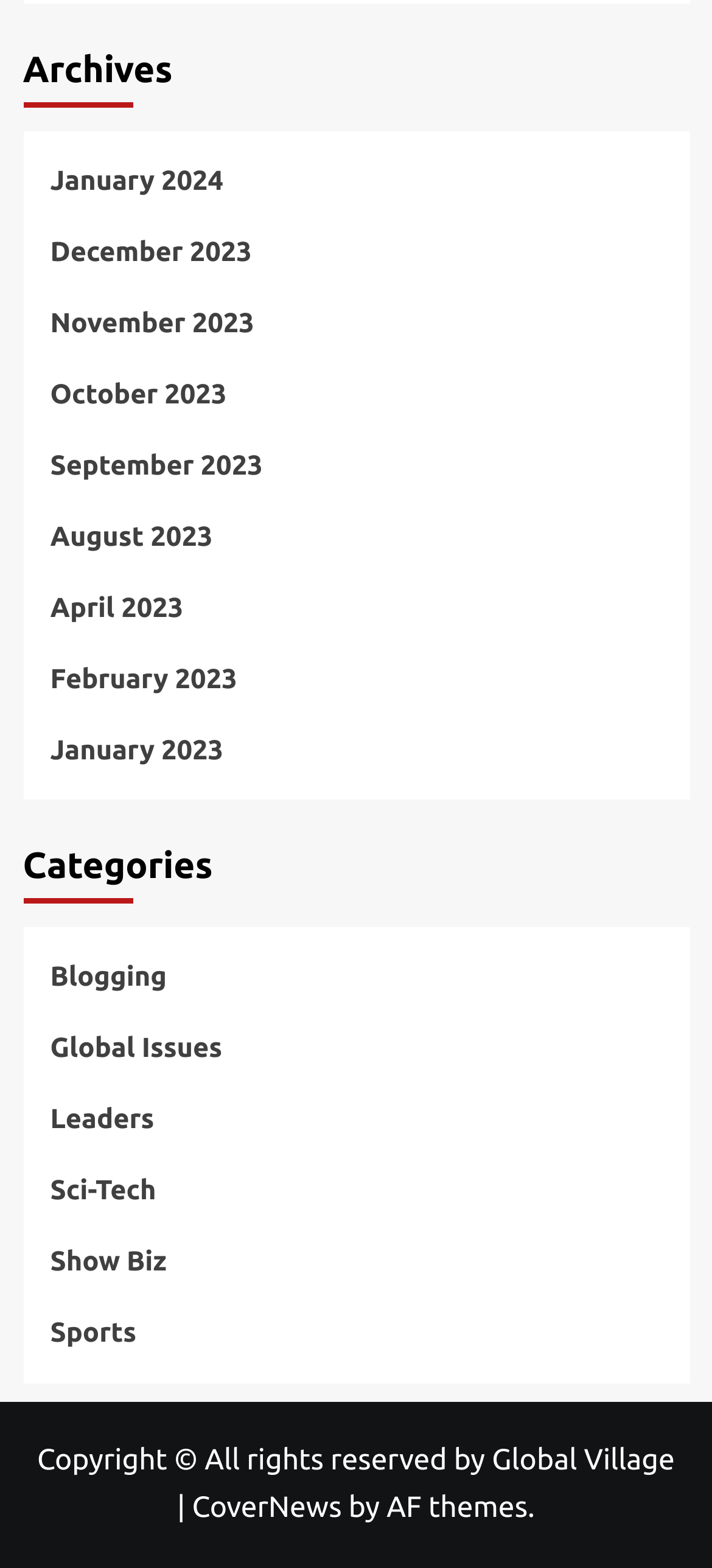Based on the element description: "April 2023", identify the bounding box coordinates for this UI element. The coordinates must be four float numbers between 0 and 1, listed as [left, top, right, bottom].

[0.071, 0.373, 0.929, 0.419]